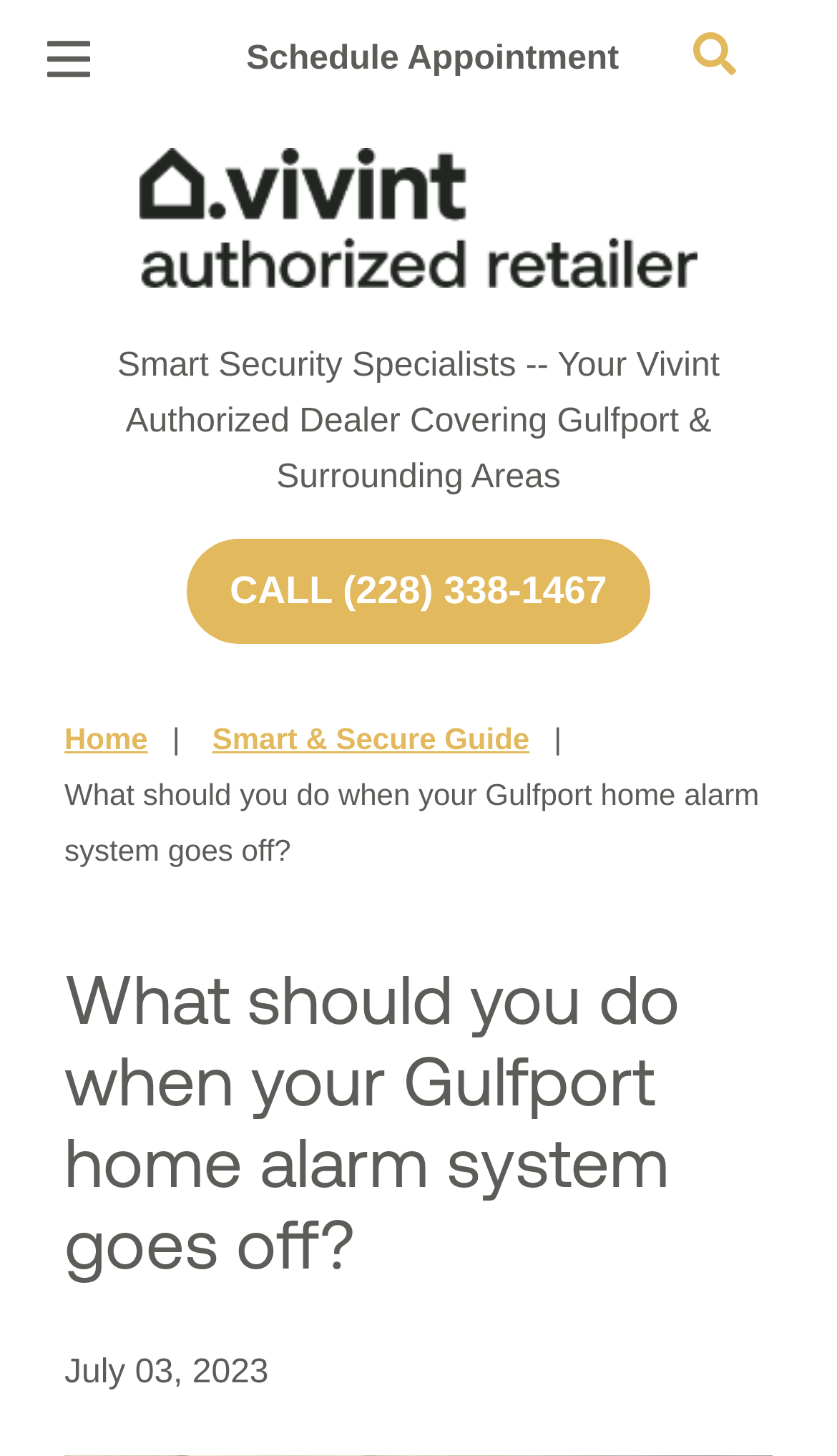What is the phone number to call for Vivint Authorized Retailer?
Refer to the image and provide a thorough answer to the question.

I found the answer by looking at the link element with the text 'CALL (228) 338-1467' at coordinates [0.223, 0.37, 0.777, 0.442]. This link is likely to be the phone number to call for Vivint Authorized Retailer.